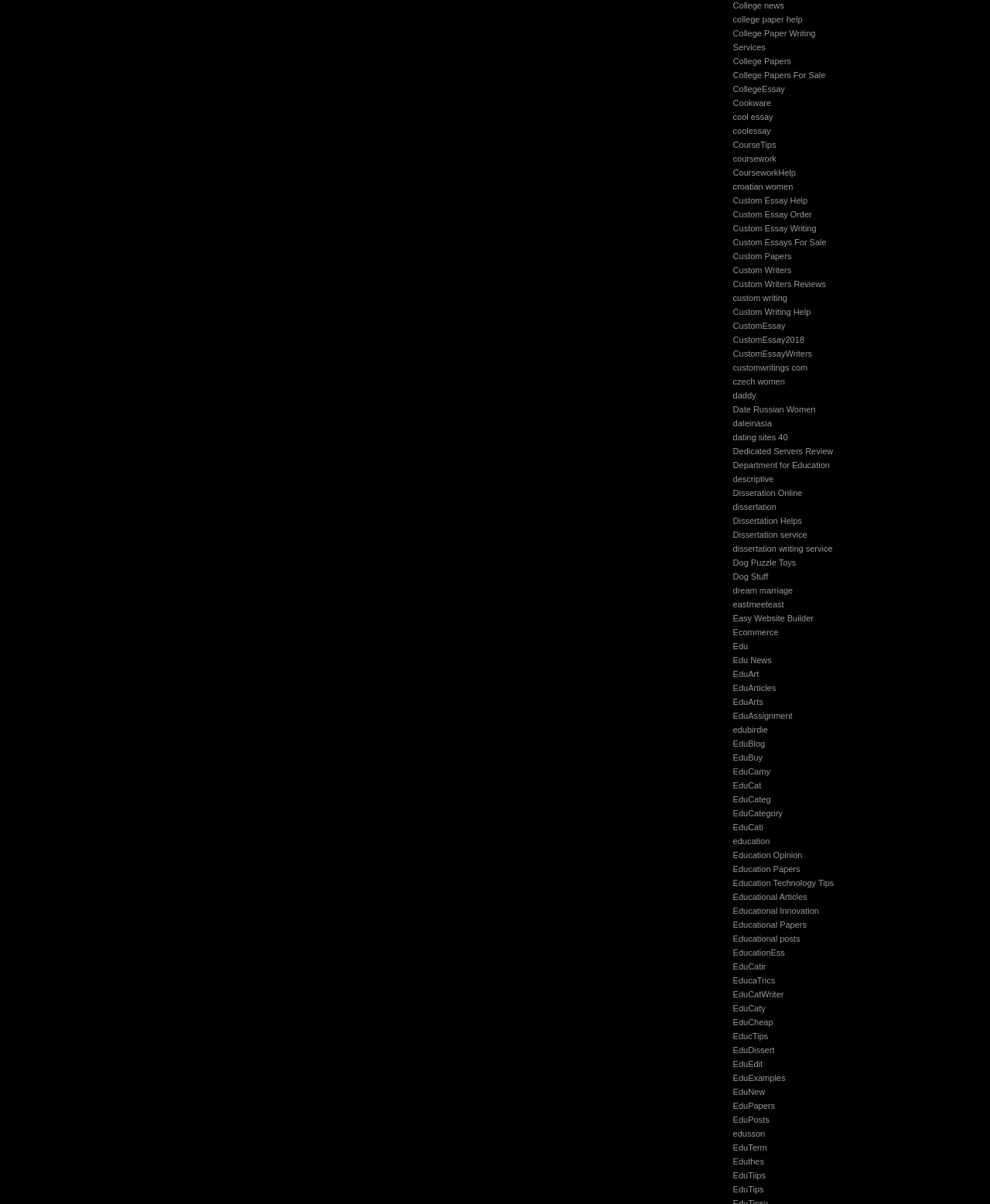From the details in the image, provide a thorough response to the question: What type of services are offered by the links on this webpage?

Many of the links on this webpage seem to be offering writing and educational services, such as custom essay writing, dissertation helps, and educational papers, which suggests that the services offered by the links are primarily related to writing and education.